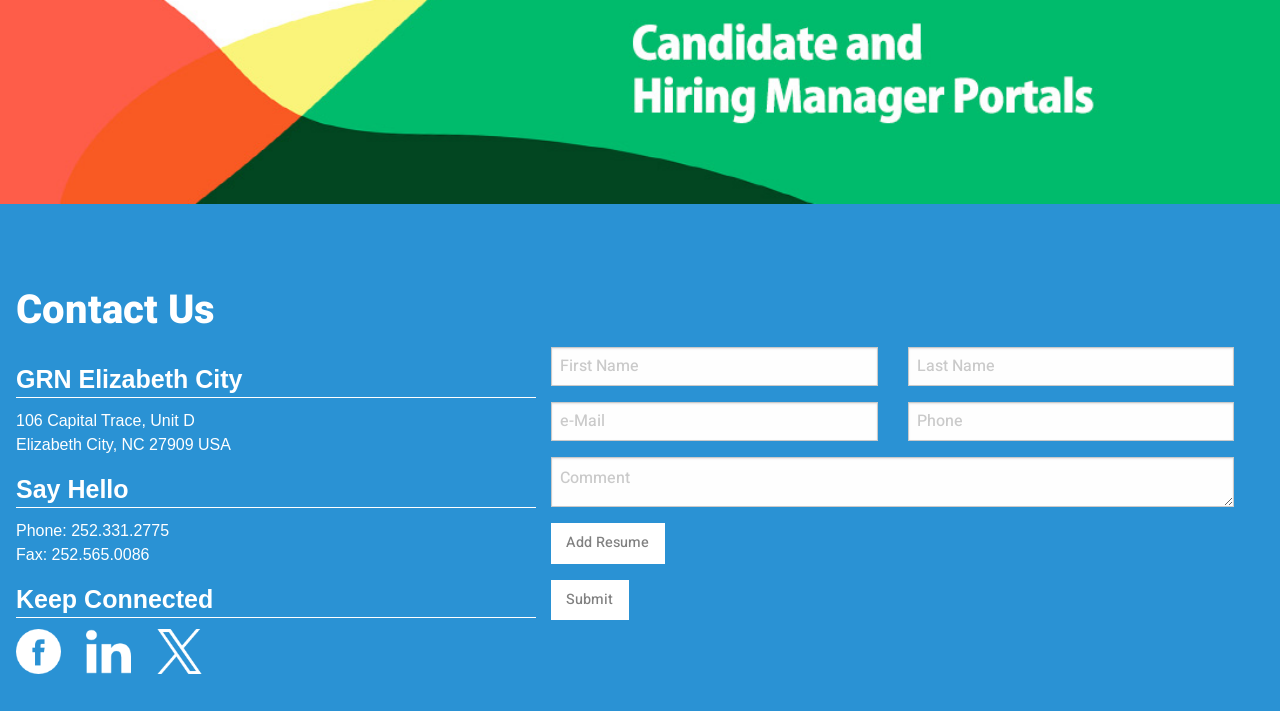Using the details in the image, give a detailed response to the question below:
How many social media links are available?

I counted the number of link elements with social media platform names, such as 'FaceBook', 'LinkedIn', and 'Twitter', to find the total number of social media links.